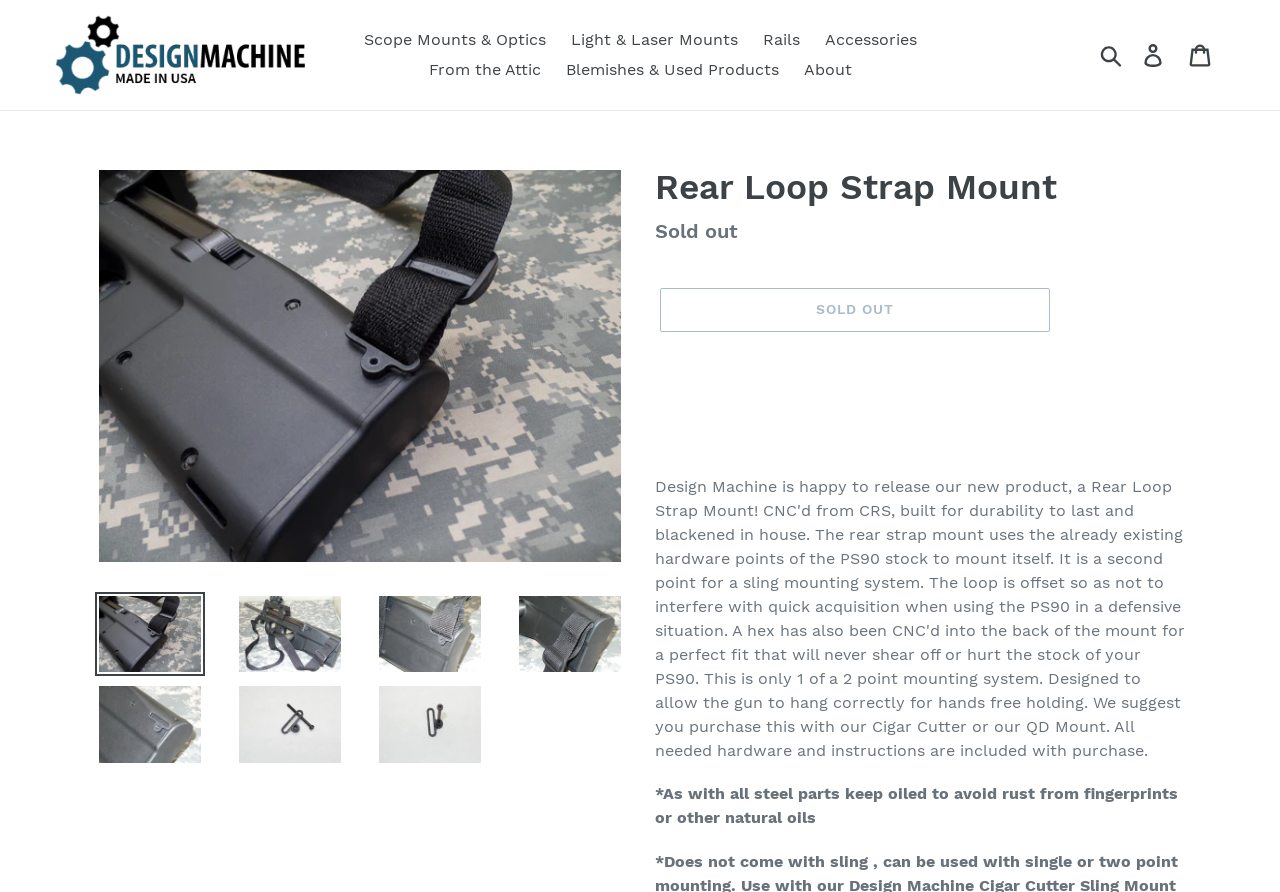Specify the bounding box coordinates (top-left x, top-left y, bottom-right x, bottom-right y) of the UI element in the screenshot that matches this description: Search

[0.855, 0.047, 0.884, 0.077]